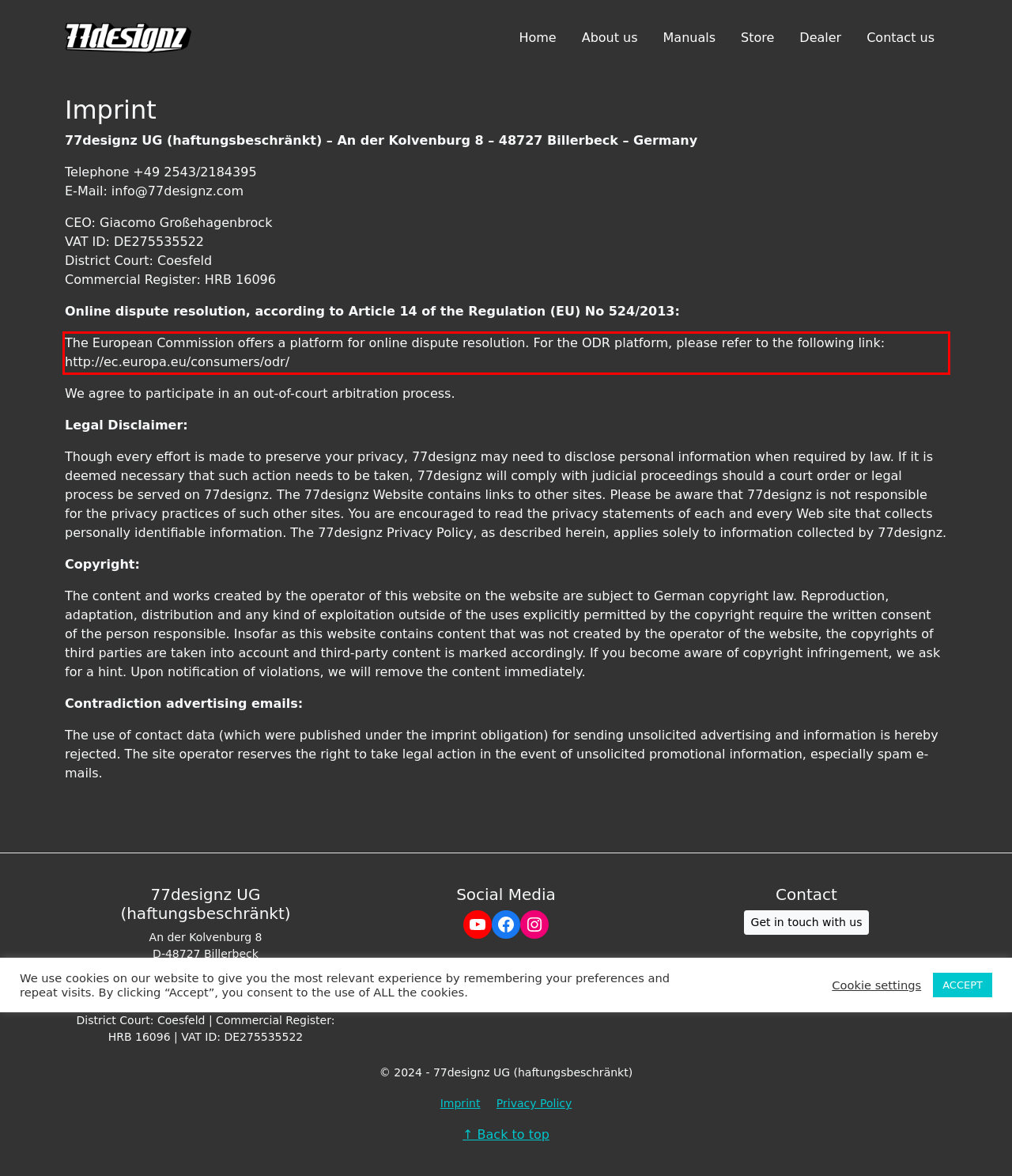From the given screenshot of a webpage, identify the red bounding box and extract the text content within it.

The European Commission offers a platform for online dispute resolution. For the ODR platform, please refer to the following link: http://ec.europa.eu/consumers/odr/